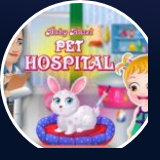Detail every aspect of the image in your description.

The image features the vibrant and playful title screen of the game "Baby Hazel Pet Hospital." In the foreground, a cute white rabbit is resting on a colorful pet bed, ready for care, while the bright, welcoming environment of a pet hospital is depicted in the background. The whimsical design showcases Baby Hazel, a beloved character, alongside a caring veterinarian, emphasizing a fun and educational atmosphere for young players. The playful colors and characters invite children to engage in nurturing activities within this interactive game, encouraging empathy and responsibility towards animals.